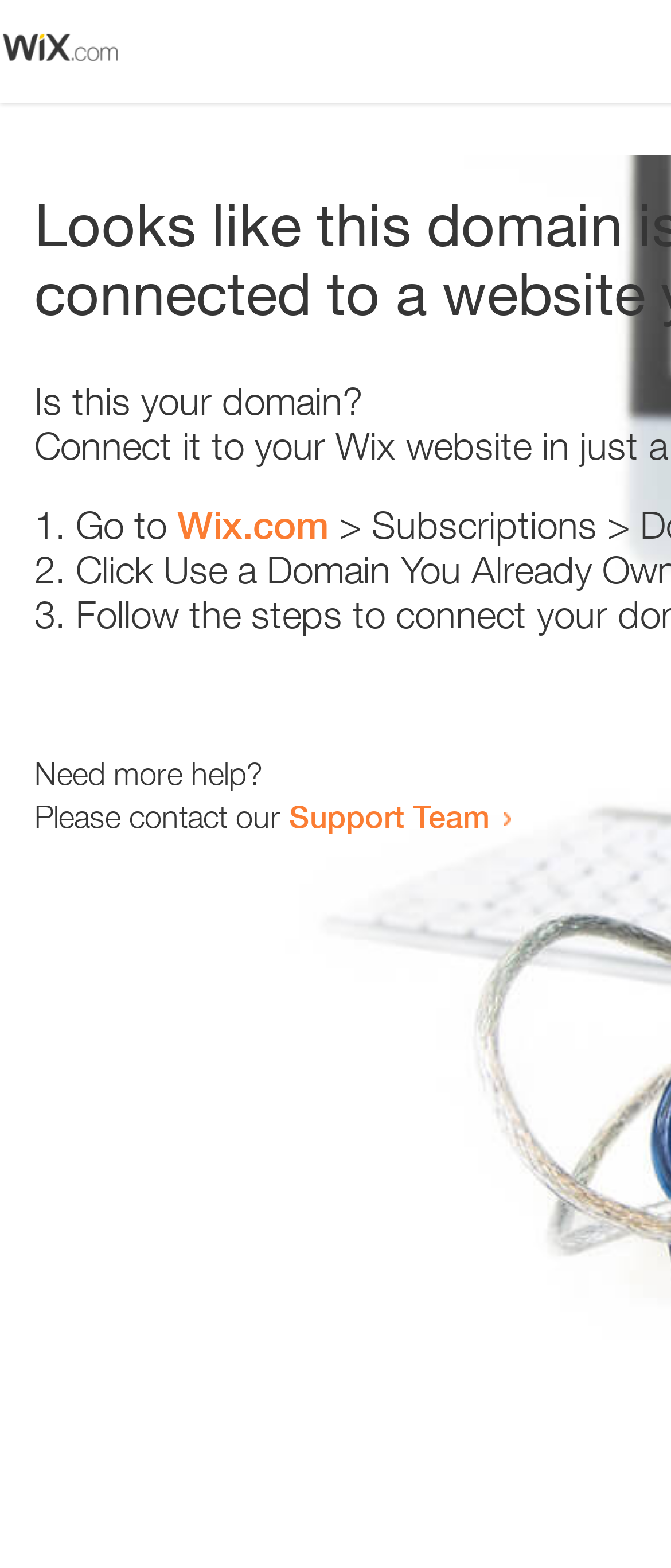What is the domain in question?
Respond to the question with a well-detailed and thorough answer.

Based on the text 'Is this your domain?' on the webpage, it can be inferred that the webpage is asking the user if the current domain is theirs.